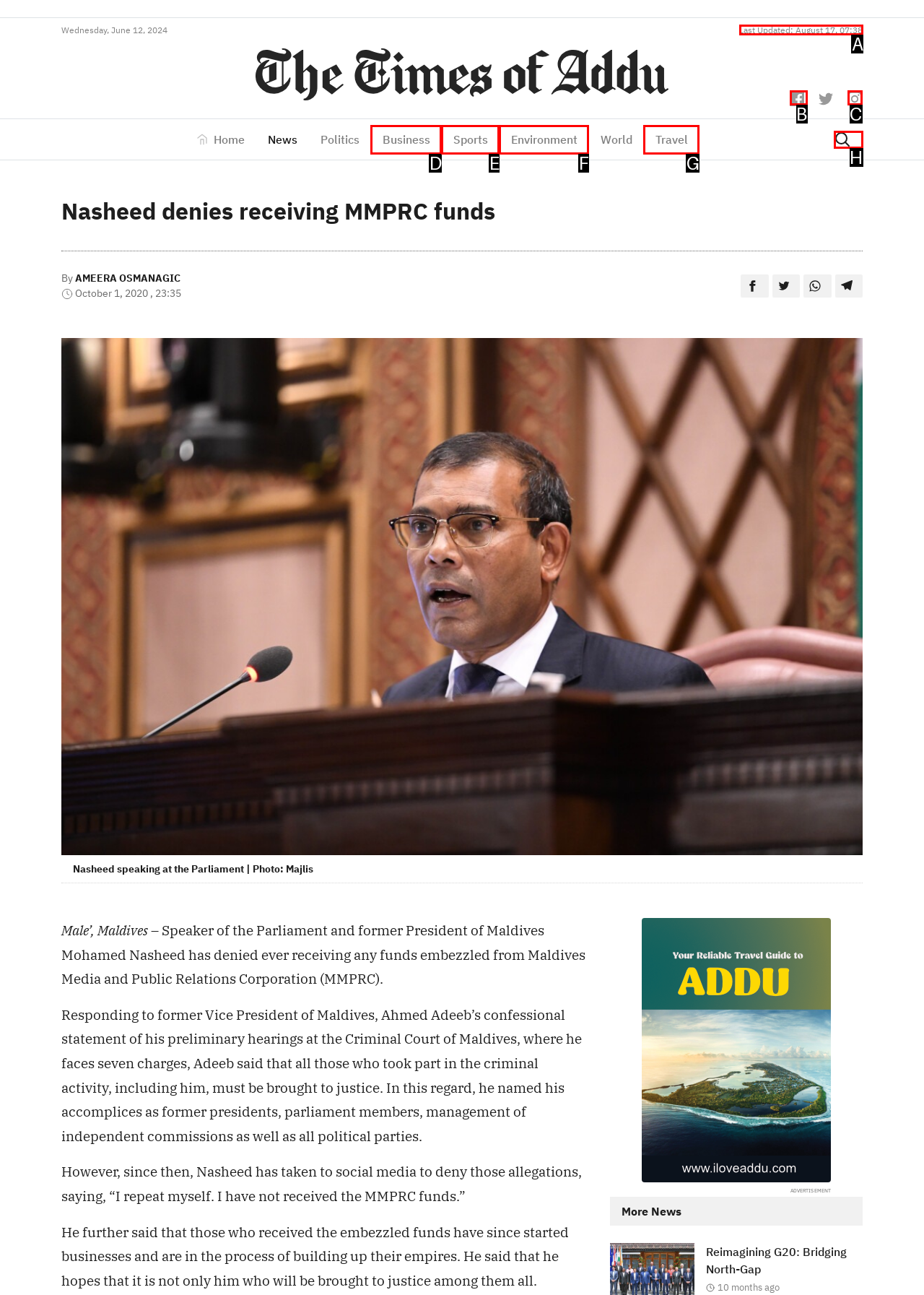Determine the letter of the element you should click to carry out the task: Check the latest update time
Answer with the letter from the given choices.

A